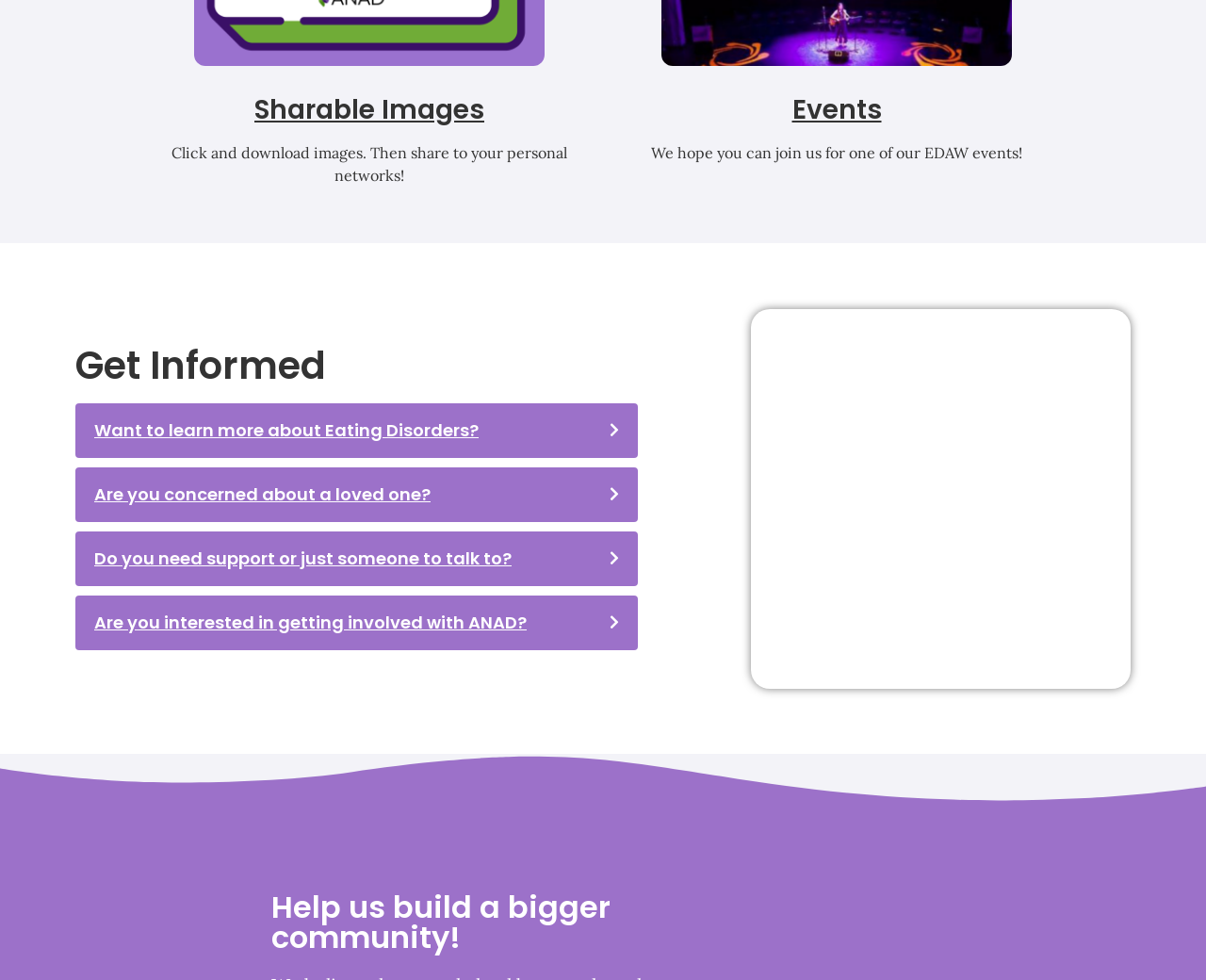Please find the bounding box coordinates of the element that needs to be clicked to perform the following instruction: "Click on Sharable Images". The bounding box coordinates should be four float numbers between 0 and 1, represented as [left, top, right, bottom].

[0.211, 0.093, 0.402, 0.131]